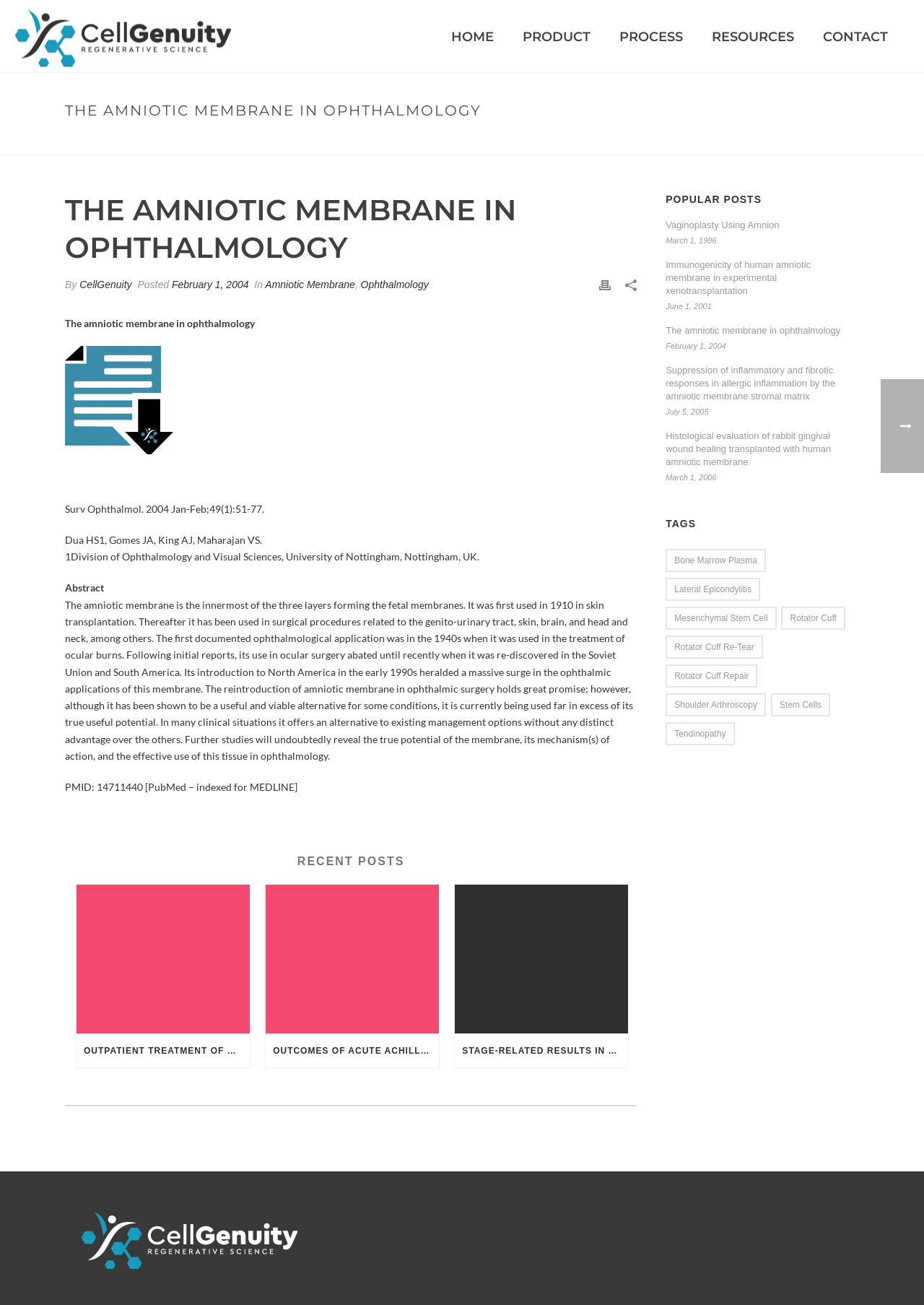Locate the bounding box coordinates of the UI element described by: "The amniotic membrane in ophthalmology". Provide the coordinates as four float numbers between 0 and 1, formatted as [left, top, right, bottom].

[0.72, 0.249, 0.922, 0.259]